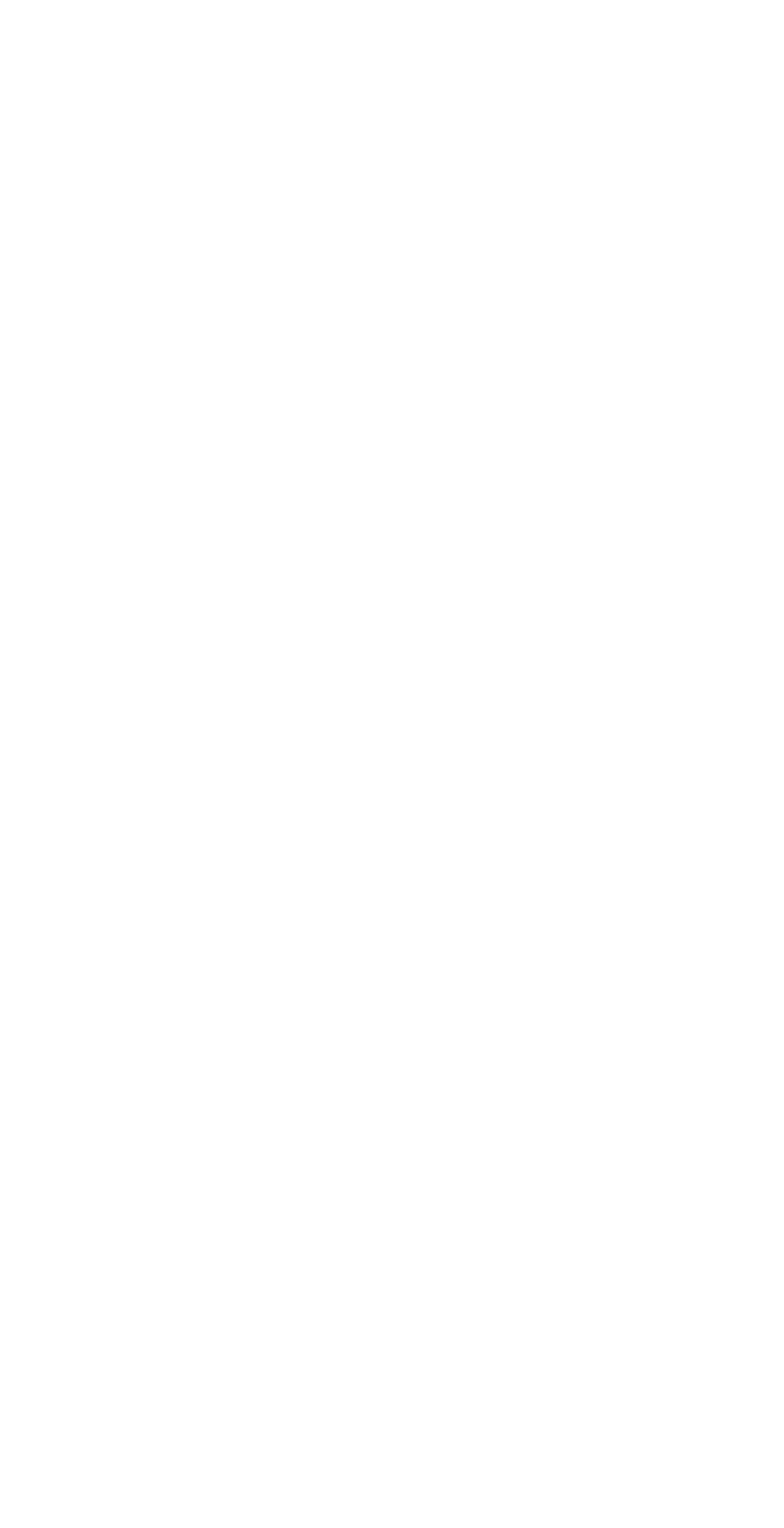Please provide a brief answer to the following inquiry using a single word or phrase:
How many links are there on the webpage?

3